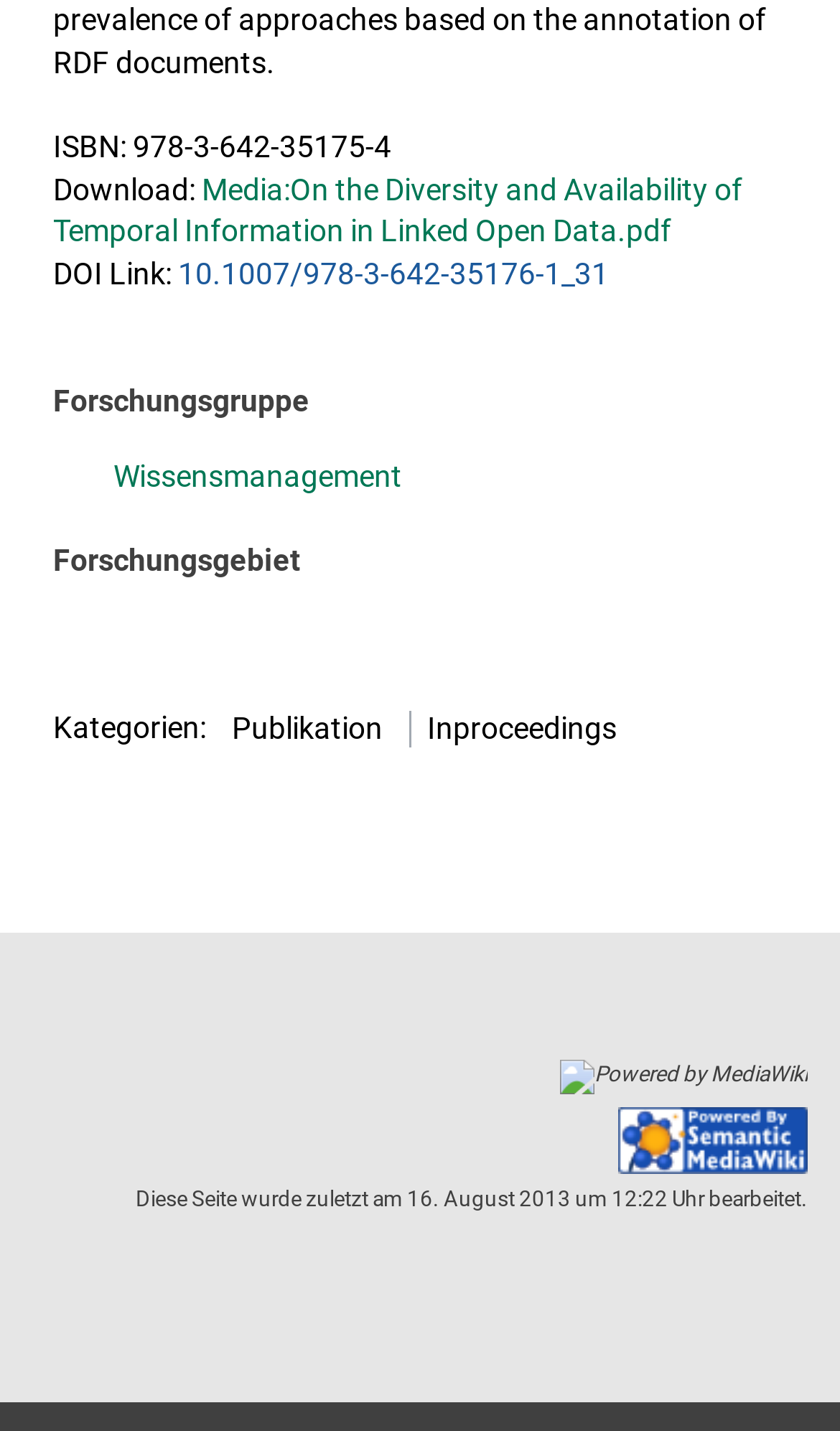What is the ISBN number of the book?
Utilize the information in the image to give a detailed answer to the question.

The ISBN number can be found in the top section of the webpage, where it is explicitly stated as 'ISBN: 978-3-642-35175-4'.